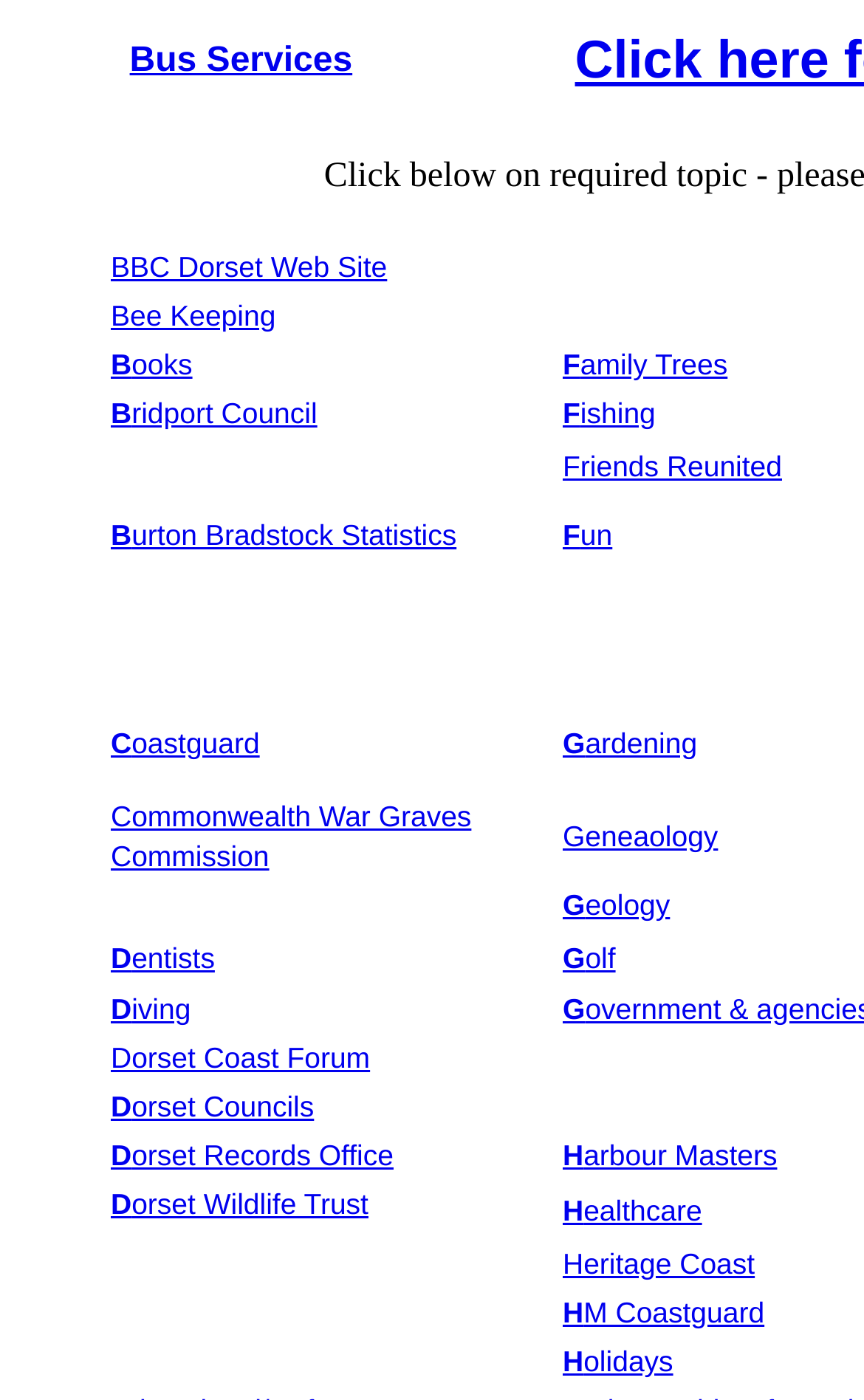Using the description: "D", identify the bounding box of the corresponding UI element in the screenshot.

[0.128, 0.709, 0.152, 0.733]